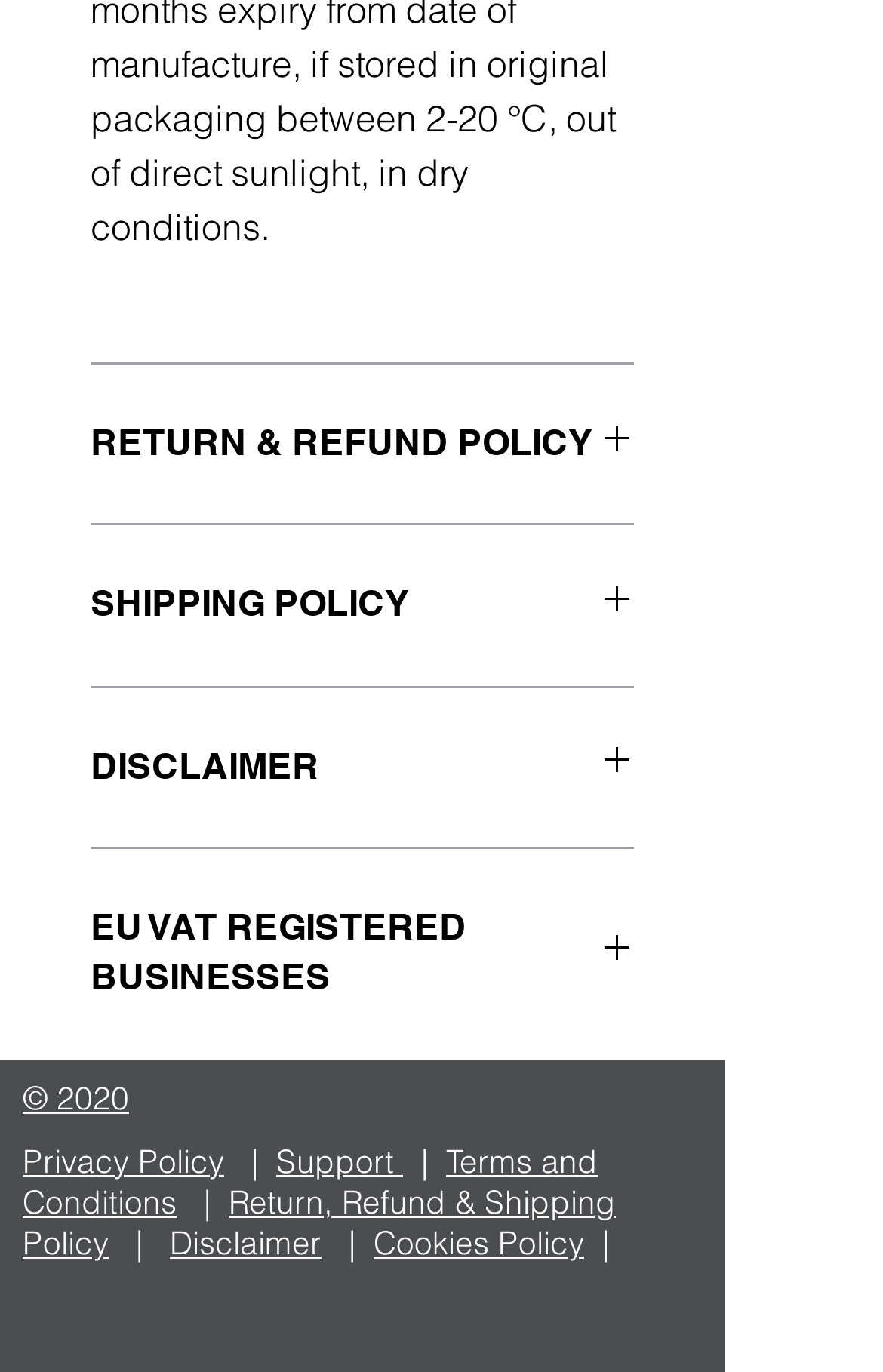Highlight the bounding box coordinates of the element you need to click to perform the following instruction: "Go to privacy policy."

[0.026, 0.832, 0.254, 0.861]